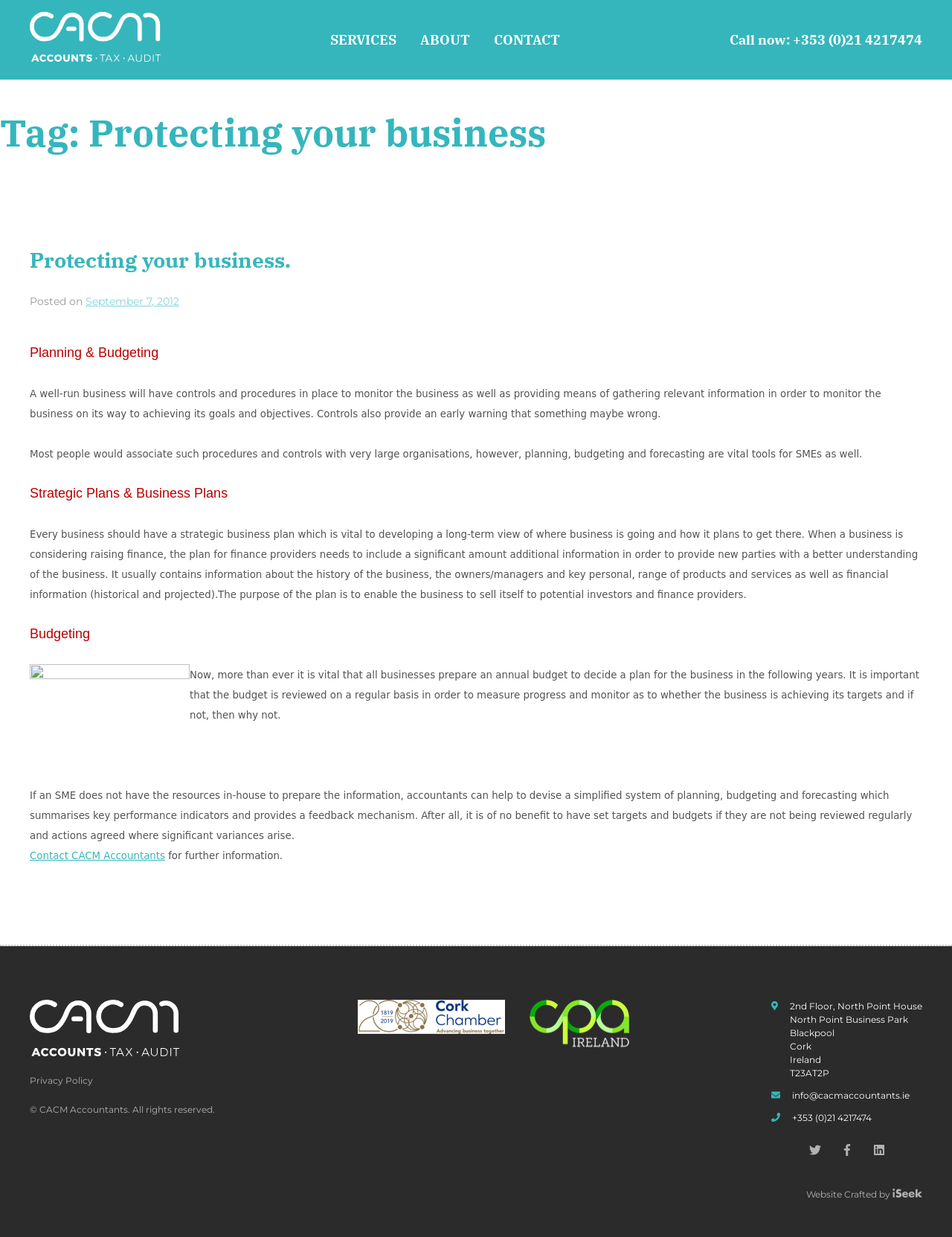Identify the bounding box coordinates of the element to click to follow this instruction: 'Read the article about 'Protecting your business''. Ensure the coordinates are four float values between 0 and 1, provided as [left, top, right, bottom].

[0.031, 0.198, 0.969, 0.223]